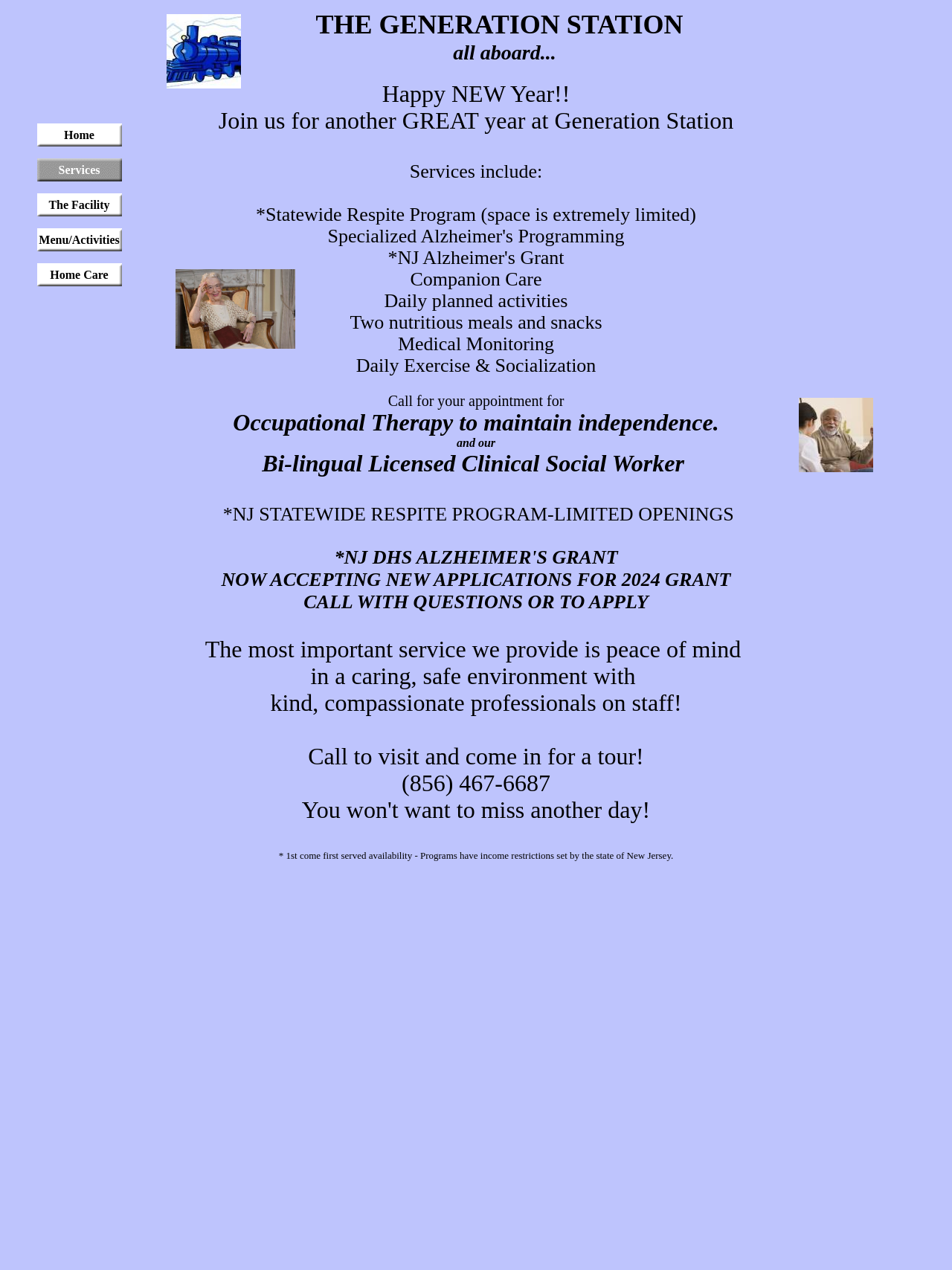Answer the question in one word or a short phrase:
What is the phone number to call for an appointment?

(856) 467-6687